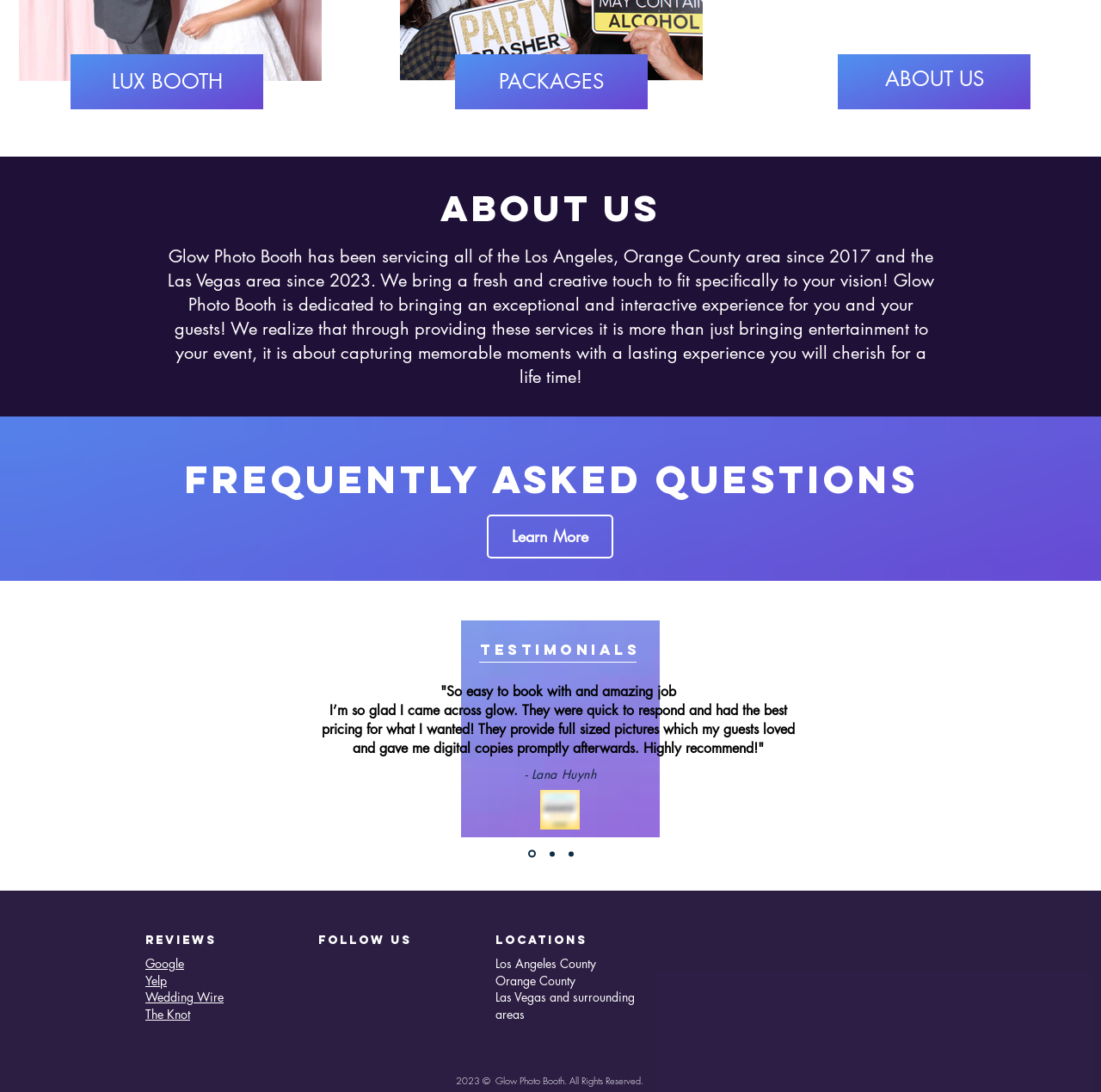How many locations does the company serve?
From the image, respond with a single word or phrase.

Three